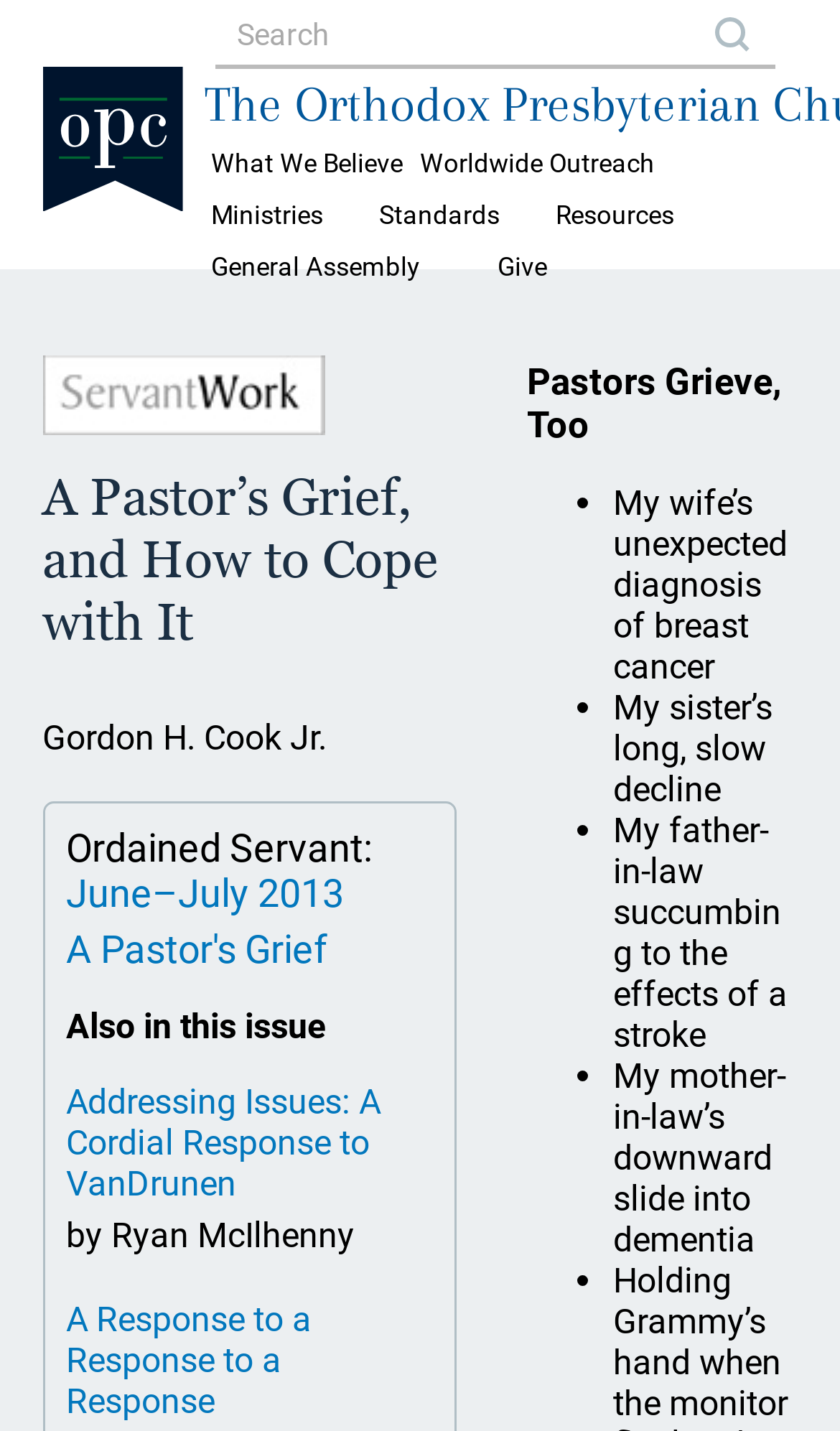What is the topic of the article?
Based on the visual, give a brief answer using one word or a short phrase.

A Pastor's Grief